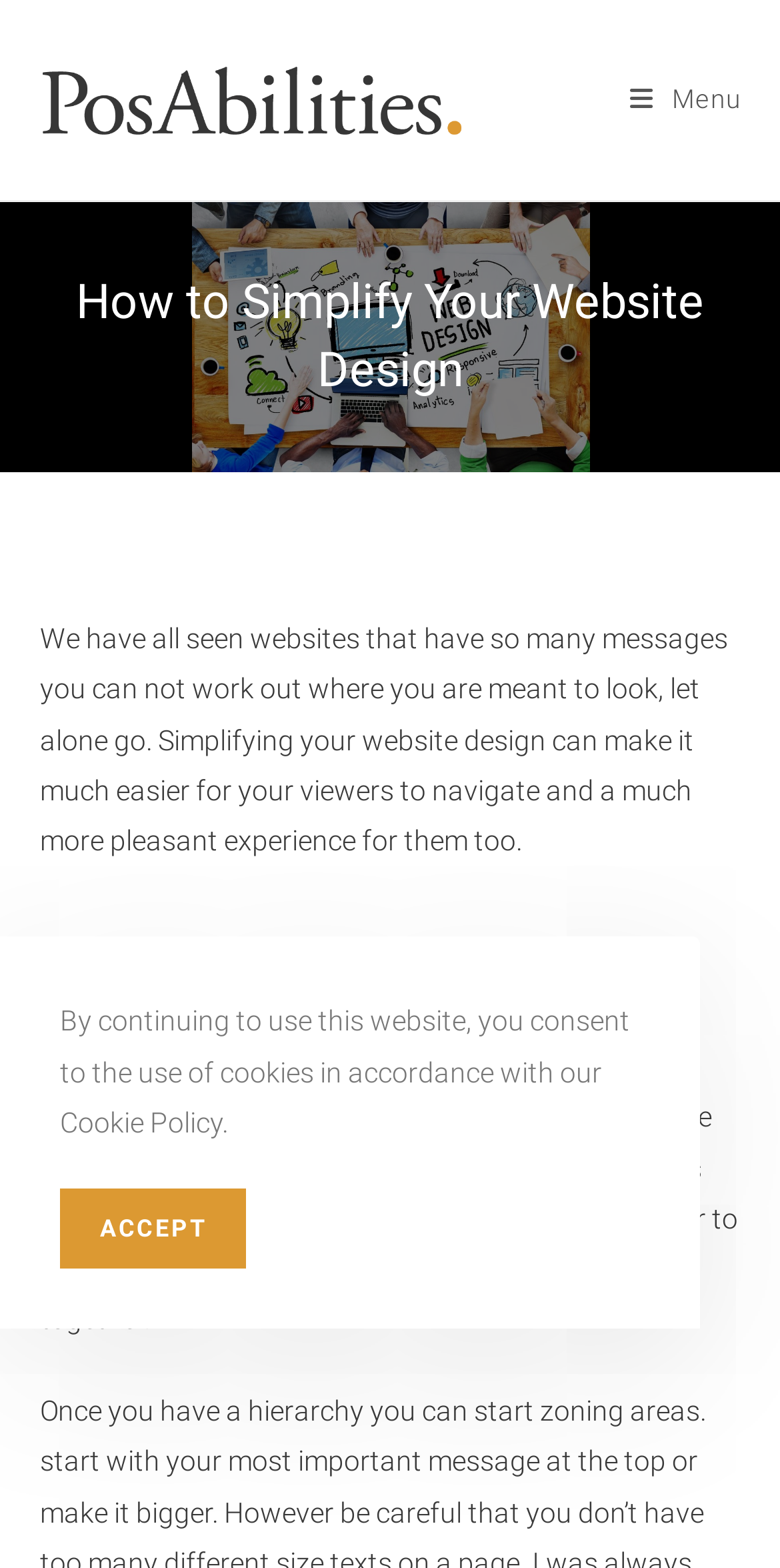What is the first rule to simplify website design?
Look at the image and provide a detailed response to the question.

According to the webpage, the first rule to simplify website design is to create a hierarchy, which involves deciding what the key messages are and numbering them, and if there are multiple items of equal importance, grouping them together to keep it down to 3.